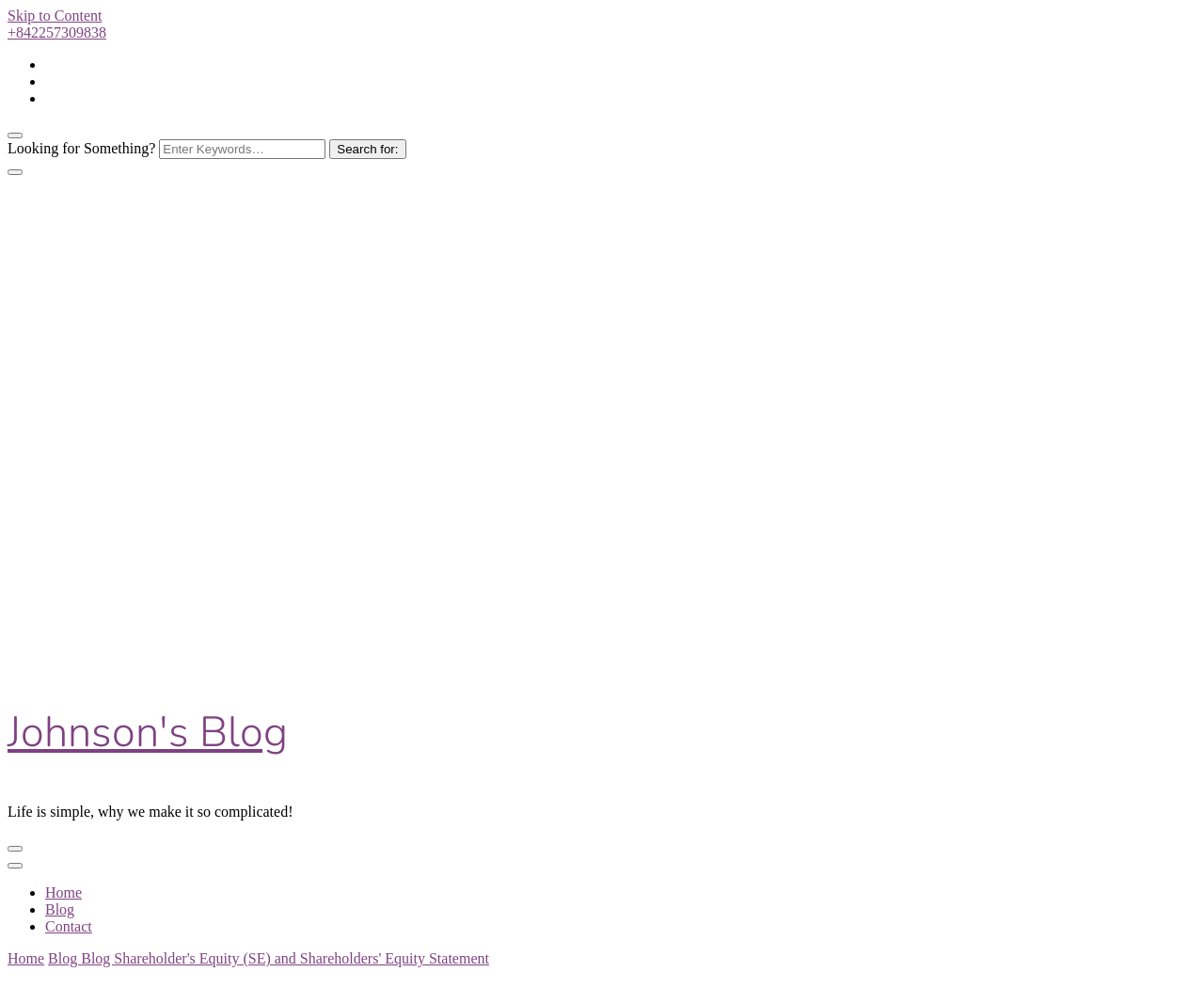Specify the bounding box coordinates of the area to click in order to execute this command: 'search for something'. The coordinates should consist of four float numbers ranging from 0 to 1, and should be formatted as [left, top, right, bottom].

[0.006, 0.141, 0.994, 0.161]